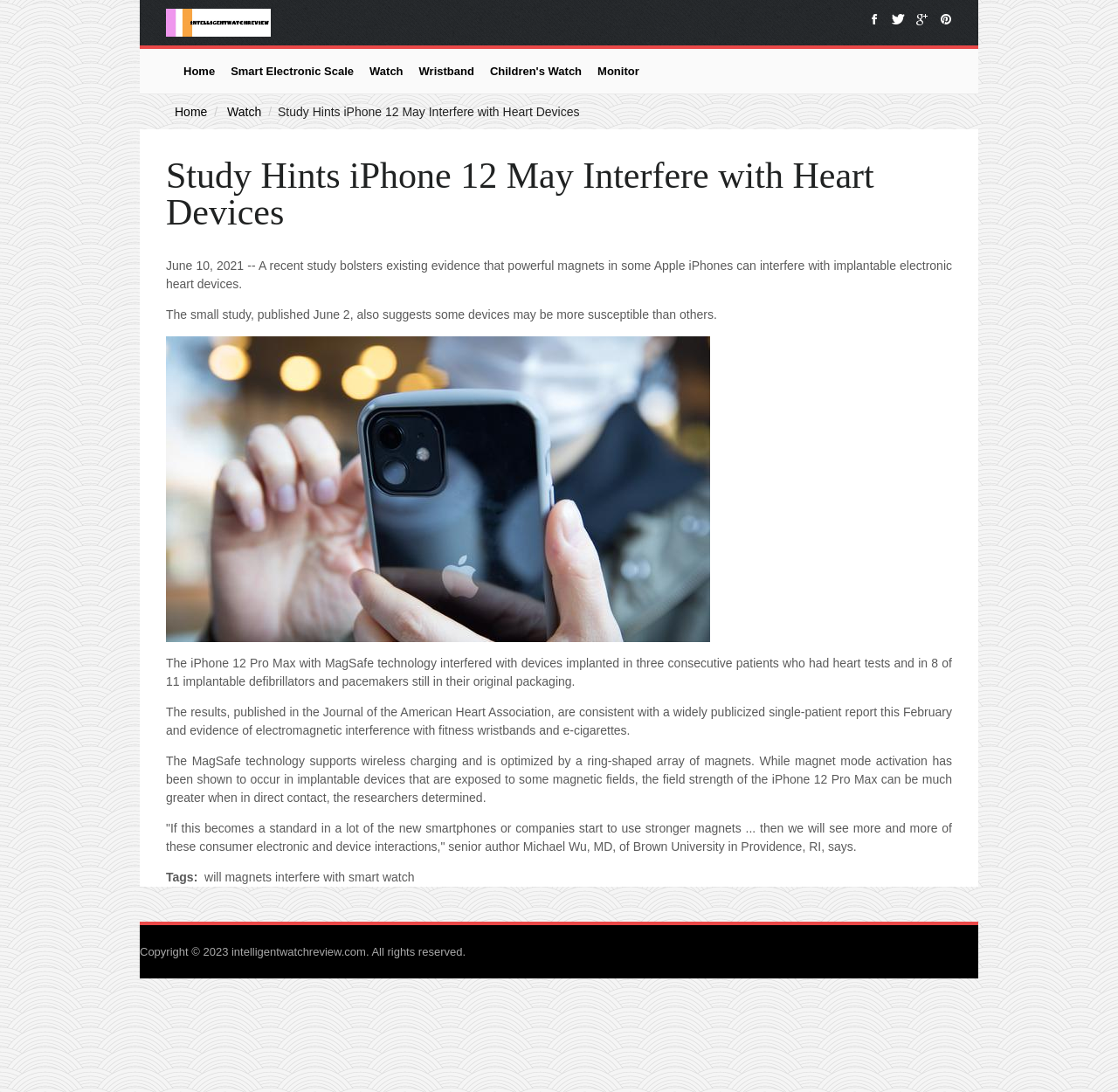Illustrate the webpage with a detailed description.

The webpage is about a study that suggests iPhone 12 may interfere with heart devices. At the top, there is a logo of "intelligentwatchreview" with a link to the website, accompanied by a small image of the same logo. Below the logo, there is a navigation menu with links to "Home", "Smart Electronic Scale", "Watch", "Wristband", "Children's Watch", and "Monitor".

The main content of the webpage is a news article with a heading "Study Hints iPhone 12 May Interfere with Heart Devices". The article starts with a brief summary of the study, stating that powerful magnets in some Apple iPhones can interfere with implantable electronic heart devices. The text is divided into several paragraphs, each discussing different aspects of the study, including the results and implications.

There is an image related to the study, likely a photo of an iPhone 12 or a heart device, placed in the middle of the article. The image takes up a significant portion of the page.

At the bottom of the article, there are tags related to the topic, including "will magnets interfere with smart watch". The webpage ends with a copyright notice, stating that the content is owned by intelligentwatchreview.com.